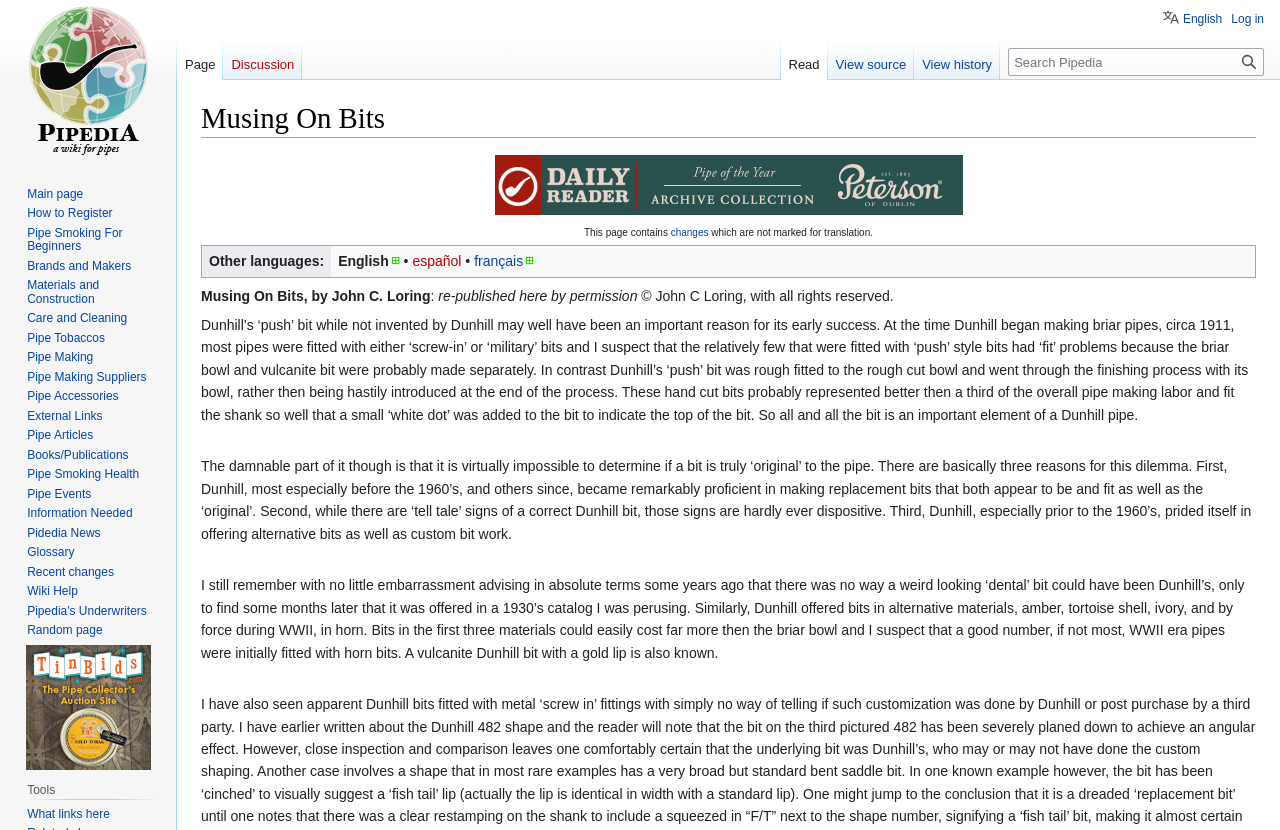Please identify the bounding box coordinates of the region to click in order to complete the task: "Click on 'Next page'". The coordinates must be four float numbers between 0 and 1, specified as [left, top, right, bottom].

None